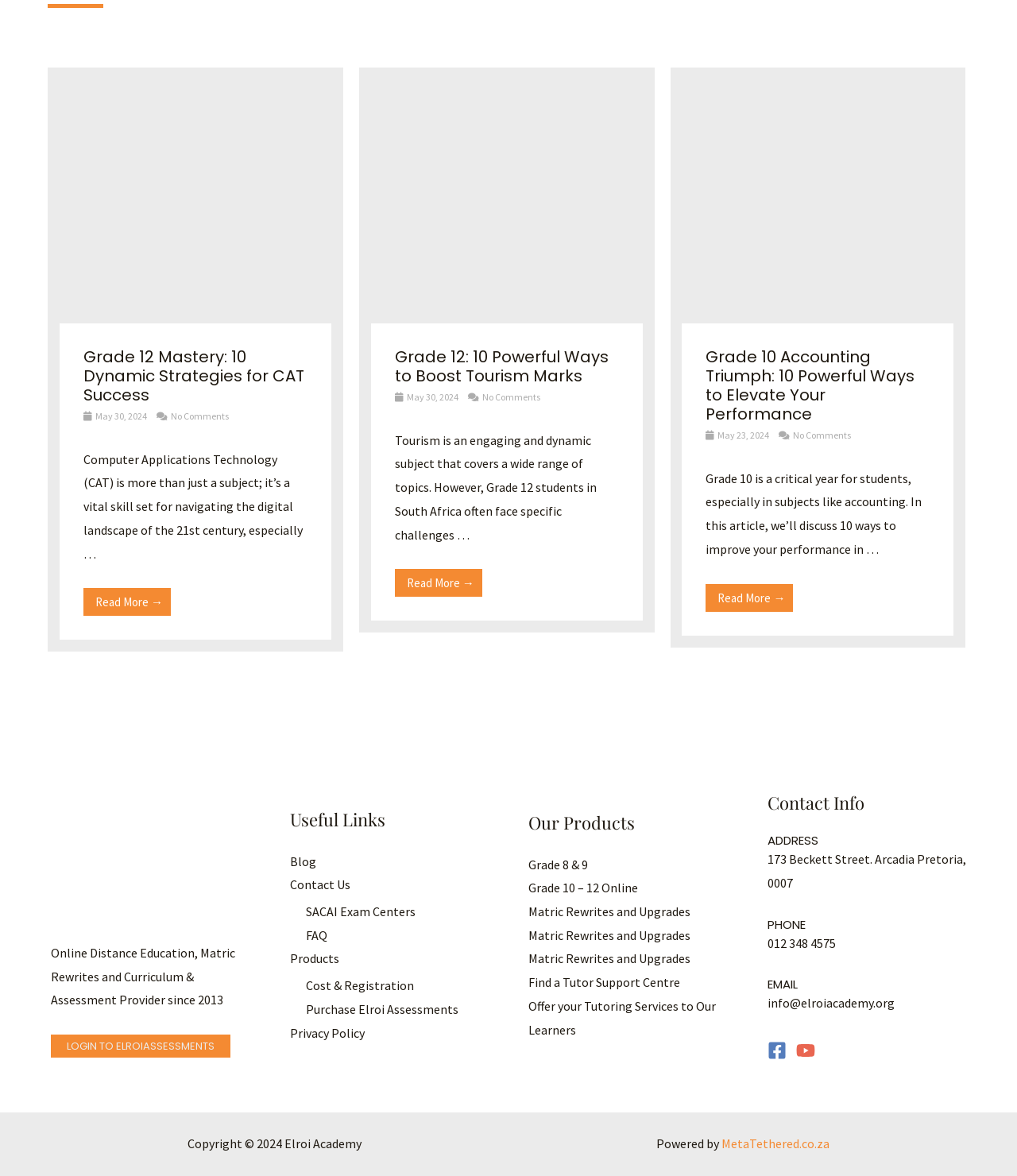Please identify the bounding box coordinates of the element on the webpage that should be clicked to follow this instruction: "Login to Elroi Assessments". The bounding box coordinates should be given as four float numbers between 0 and 1, formatted as [left, top, right, bottom].

[0.05, 0.88, 0.227, 0.899]